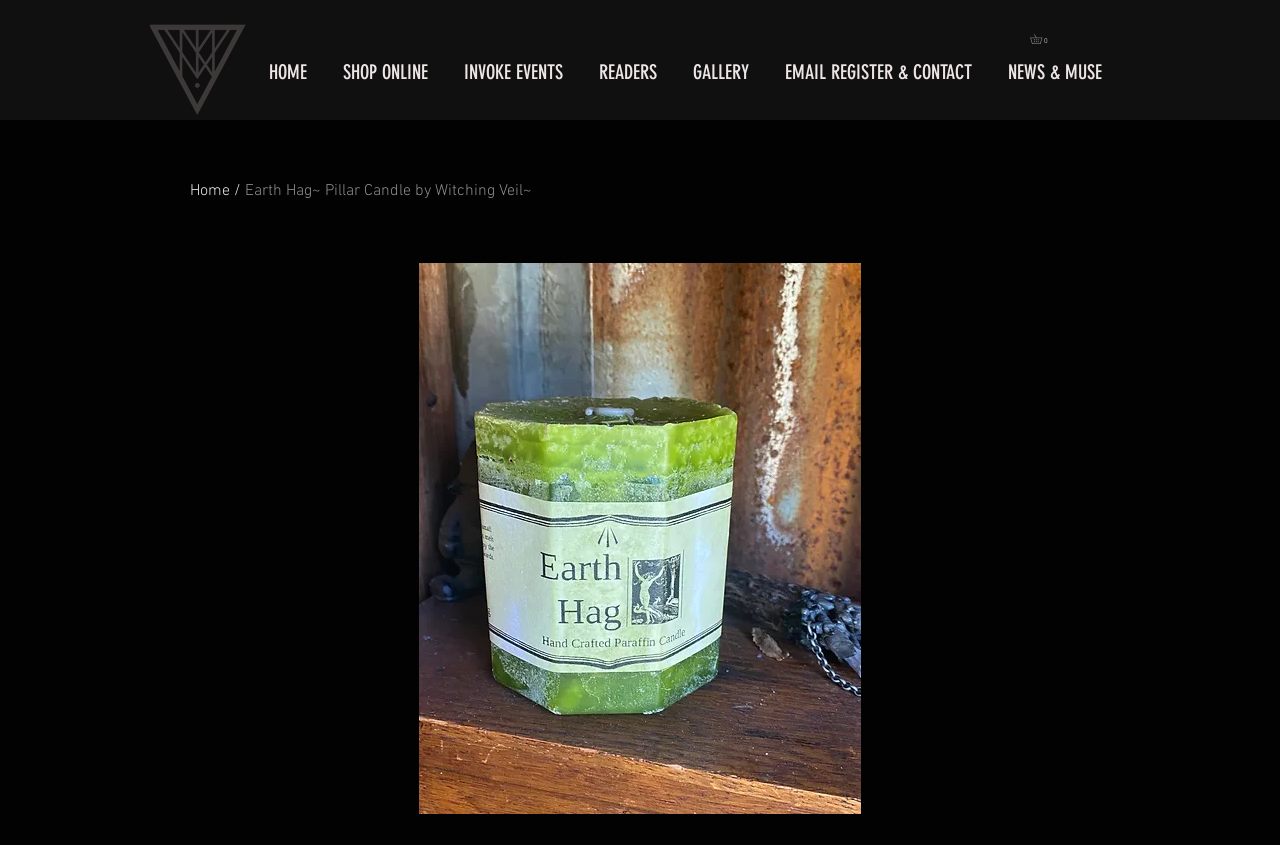Please specify the bounding box coordinates of the clickable region necessary for completing the following instruction: "Read NEWS & MUSE". The coordinates must consist of four float numbers between 0 and 1, i.e., [left, top, right, bottom].

[0.773, 0.038, 0.875, 0.134]